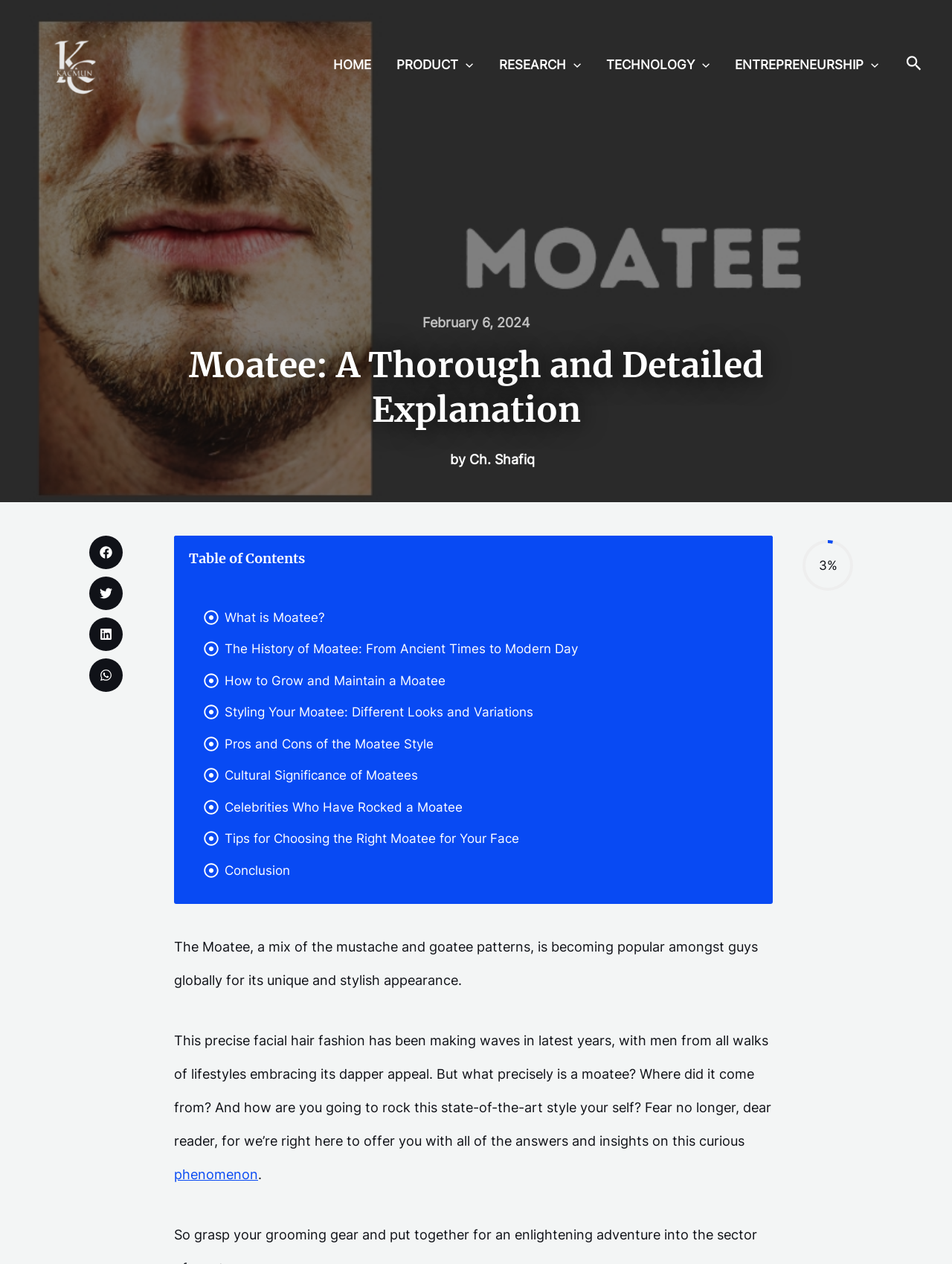Highlight the bounding box coordinates of the region I should click on to meet the following instruction: "Read the article about What is Moatee?".

[0.236, 0.478, 0.341, 0.498]